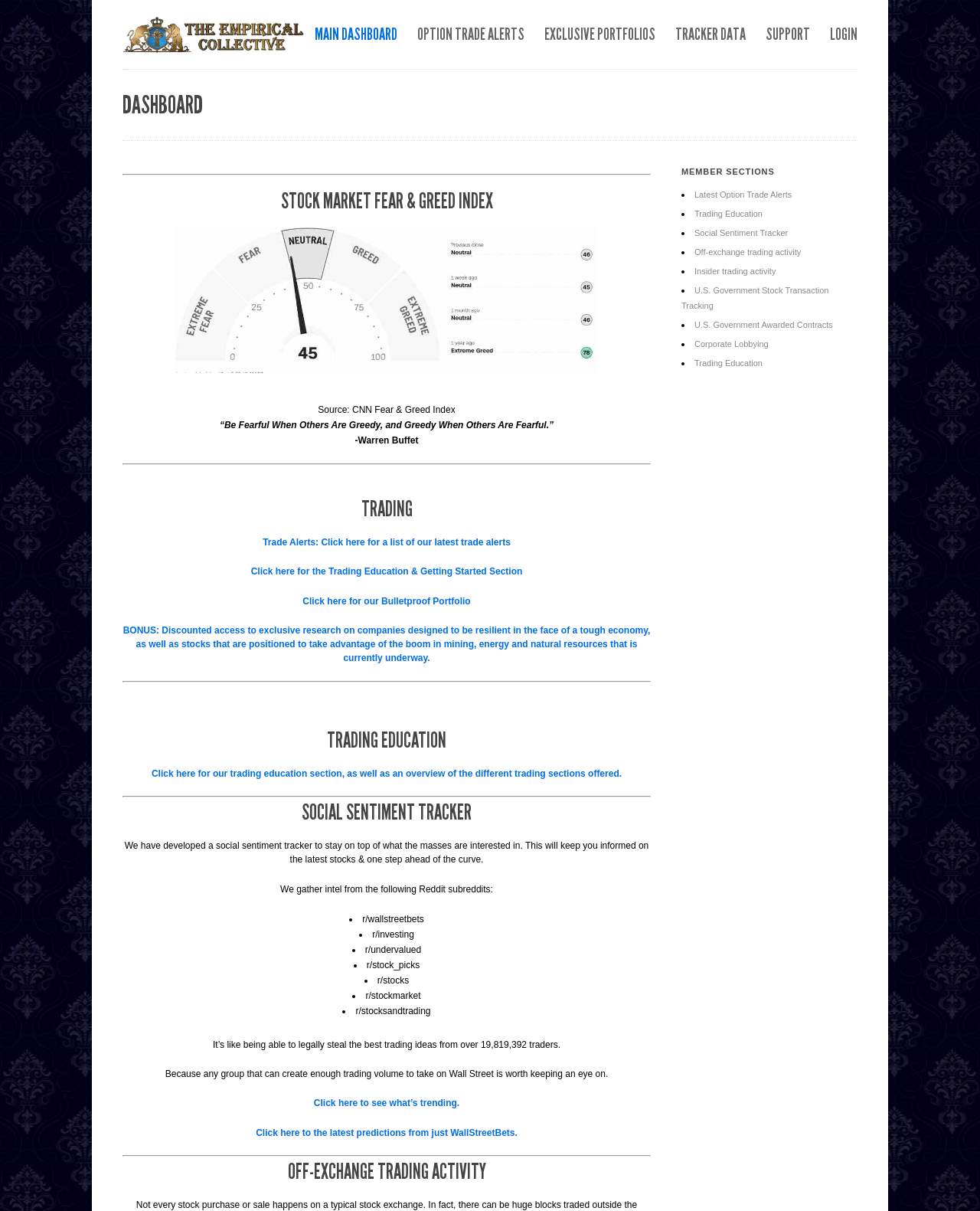Please identify the bounding box coordinates of the area that needs to be clicked to follow this instruction: "View the STOCK MARKET FEAR & GREED INDEX".

[0.125, 0.157, 0.664, 0.175]